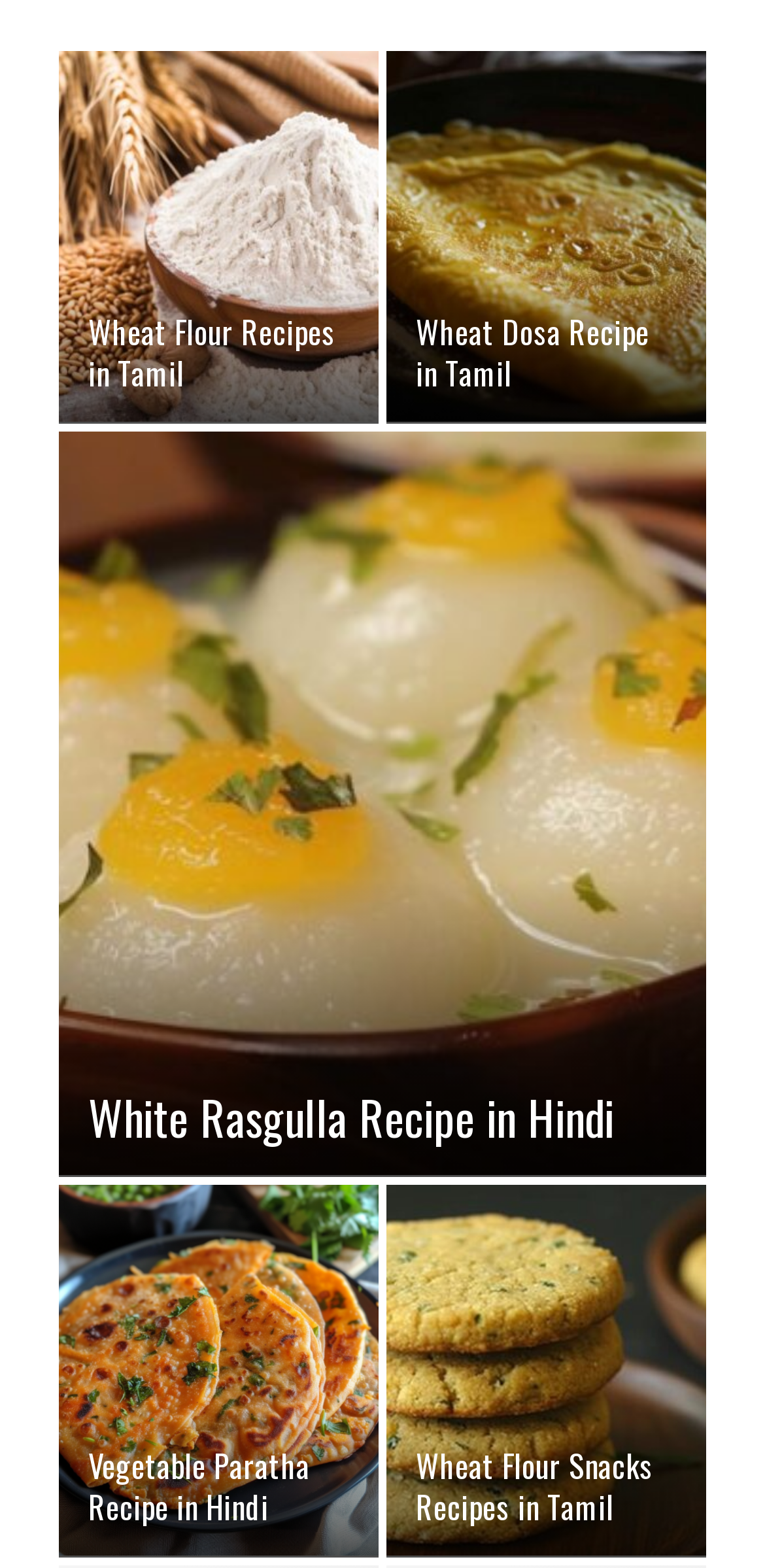Kindly determine the bounding box coordinates of the area that needs to be clicked to fulfill this instruction: "View White Rasgulla Recipe in Hindi".

[0.077, 0.275, 0.923, 0.751]